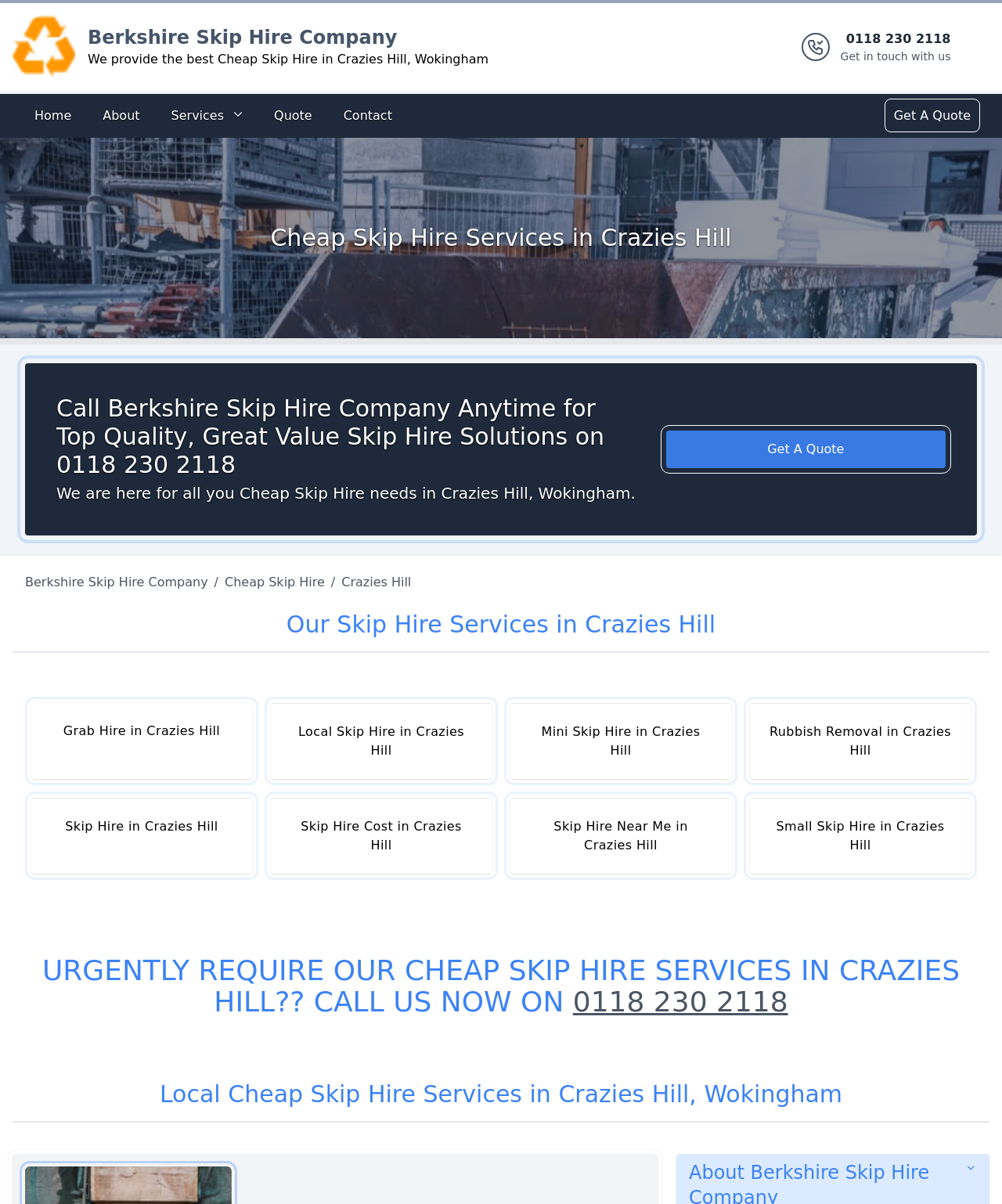Point out the bounding box coordinates of the section to click in order to follow this instruction: "Learn about the company".

[0.093, 0.083, 0.149, 0.109]